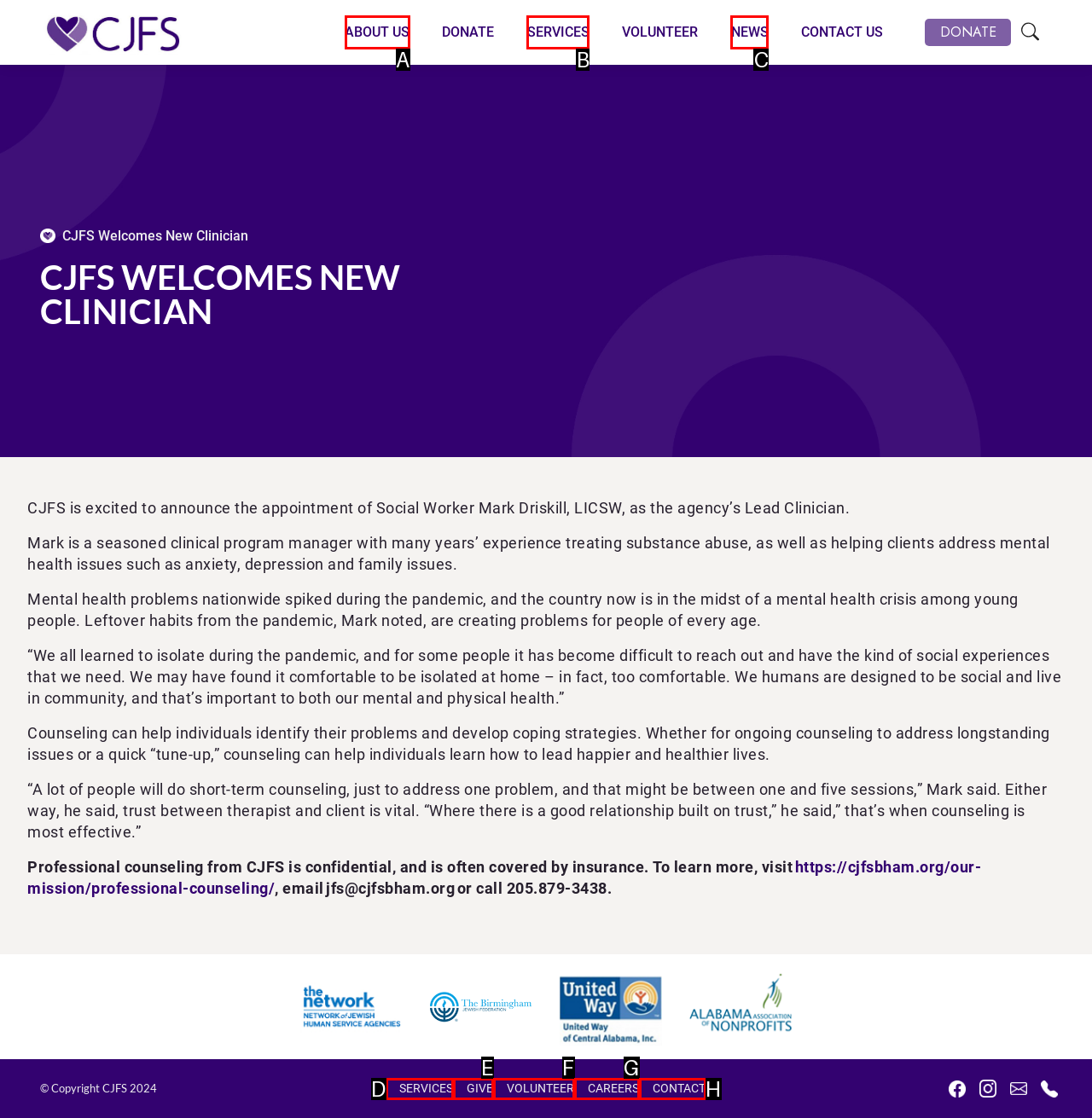From the given options, choose the HTML element that aligns with the description: CAREERS. Respond with the letter of the selected element.

G